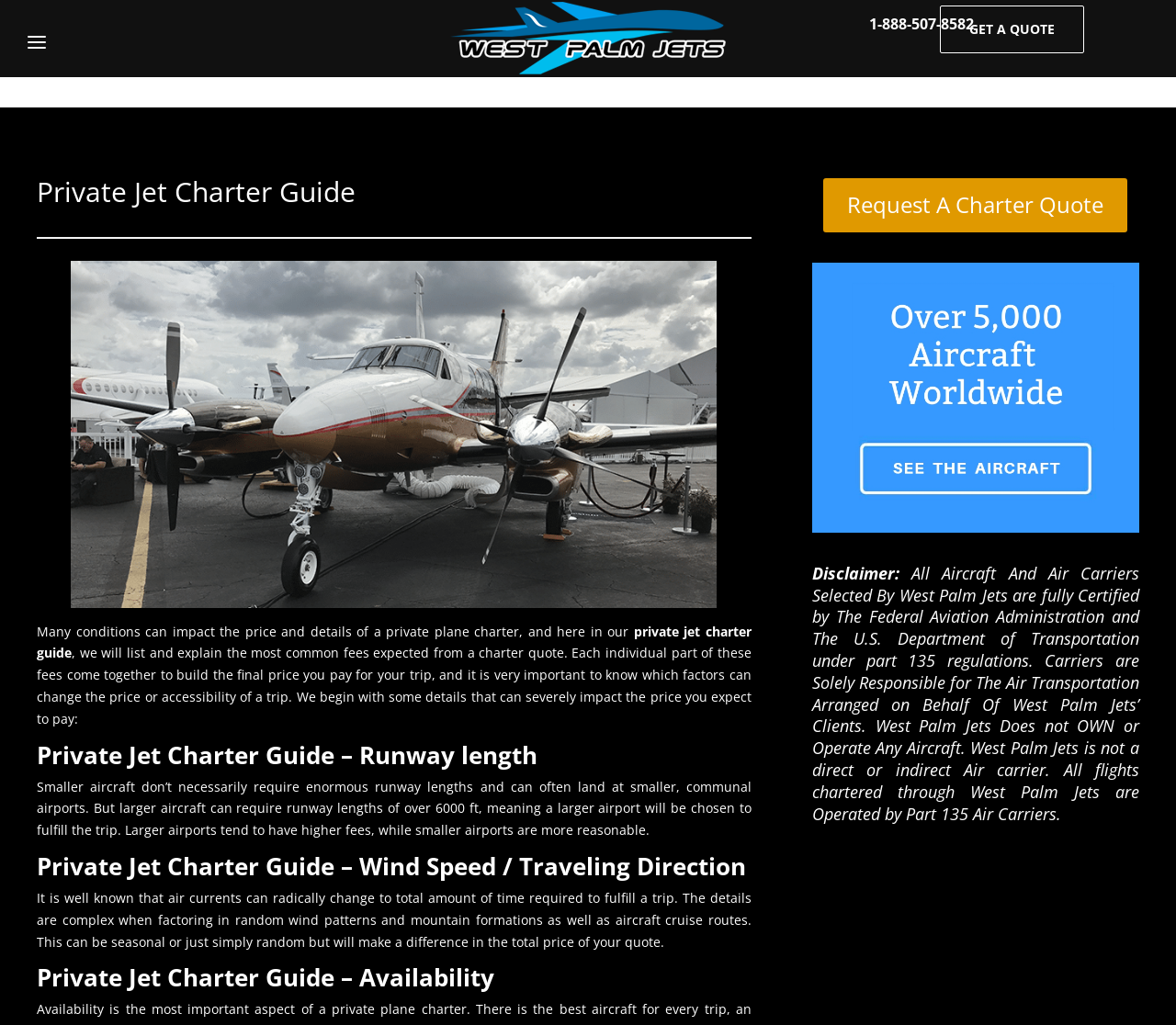Extract the bounding box coordinates for the HTML element that matches this description: "1-888-507-8582". The coordinates should be four float numbers between 0 and 1, i.e., [left, top, right, bottom].

[0.739, 0.013, 0.828, 0.033]